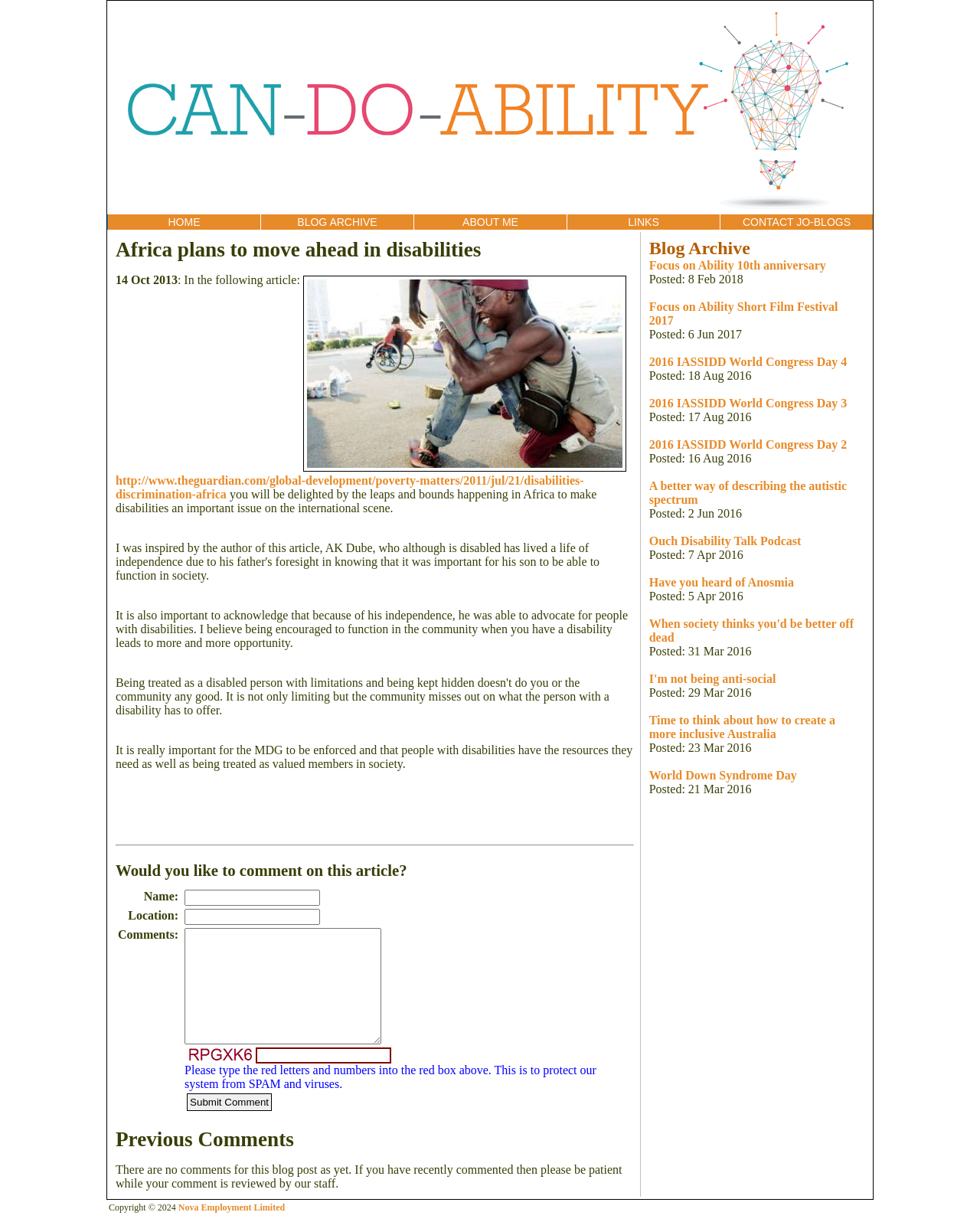Specify the bounding box coordinates of the region I need to click to perform the following instruction: "Click on the HOME link". The coordinates must be four float numbers in the range of 0 to 1, i.e., [left, top, right, bottom].

[0.171, 0.177, 0.204, 0.187]